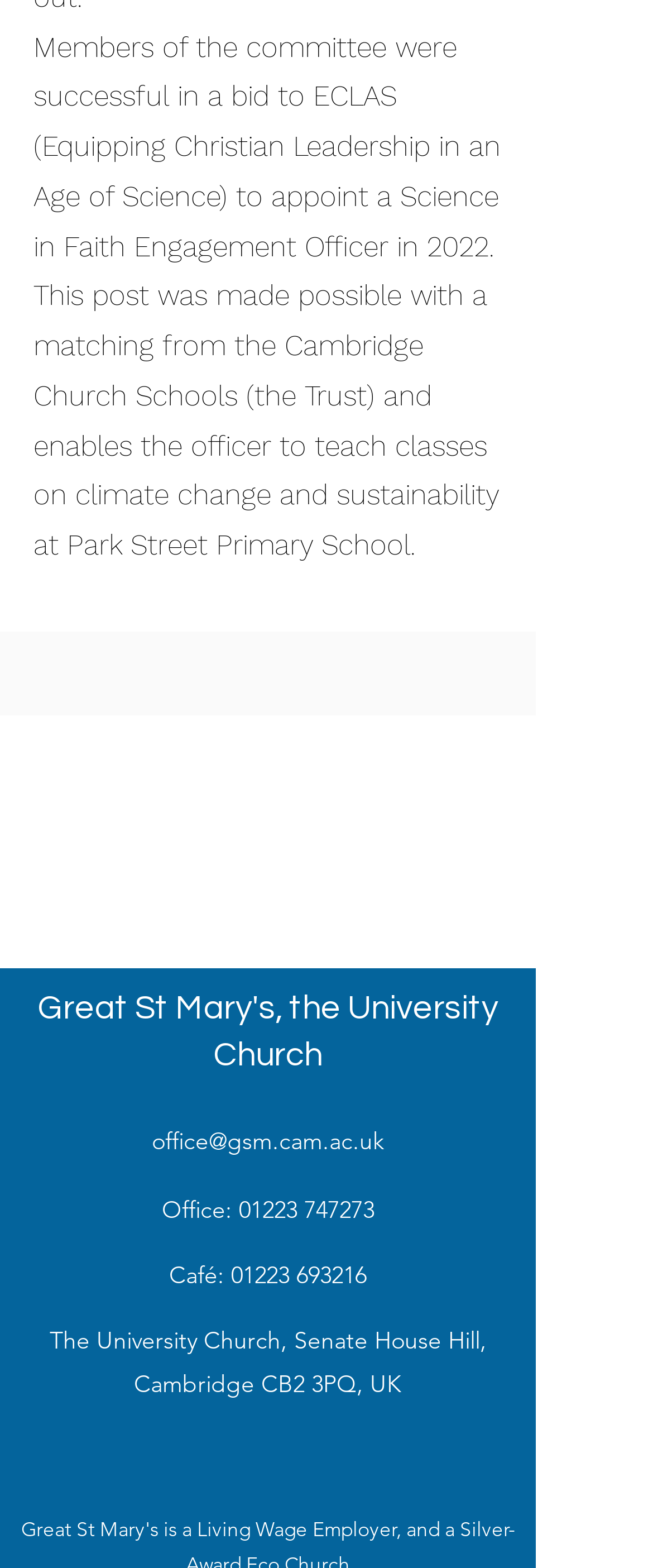Use a single word or phrase to answer the question: 
What is the name of the church mentioned?

Great St Mary's